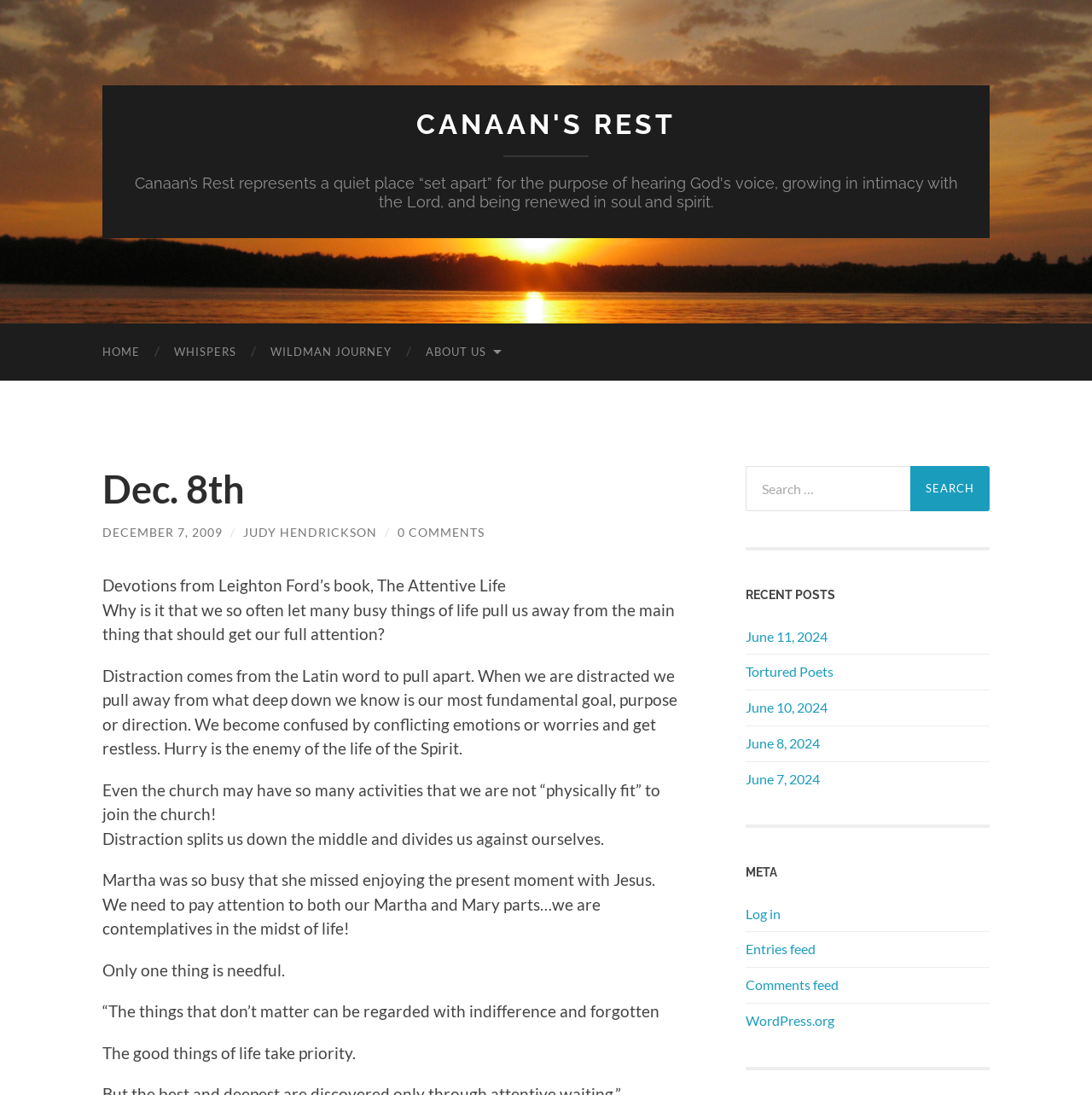Provide a comprehensive description of the webpage.

This webpage appears to be a blog or journal entry from December 8th, titled "Canaan's Rest". At the top, there are five navigation links: "CANAAN'S REST", "HOME", "WHISPERS", "WILDMAN JOURNEY", and "ABOUT US". 

Below the navigation links, there is a heading "Dec. 8th" followed by a link to "DECEMBER 7, 2009" and the author's name "JUDY HENDRICKSON". There is also a link to "0 COMMENTS" and a brief description of the post.

The main content of the webpage is a devotional passage from Leighton Ford's book, "The Attentive Life". The passage discusses the importance of focus and attention in life, and how distractions can pull us away from our main goals and purposes. It also references the story of Martha and Mary, emphasizing the need to balance action and contemplation.

To the right of the main content, there is a search bar with a button labeled "Search". Below the search bar, there are three sections: "RECENT POSTS", "META", and a list of links to recent posts, including "June 11, 2024", "Tortured Poets", and others. The "META" section contains links to "Log in", "Entries feed", "Comments feed", and "WordPress.org".